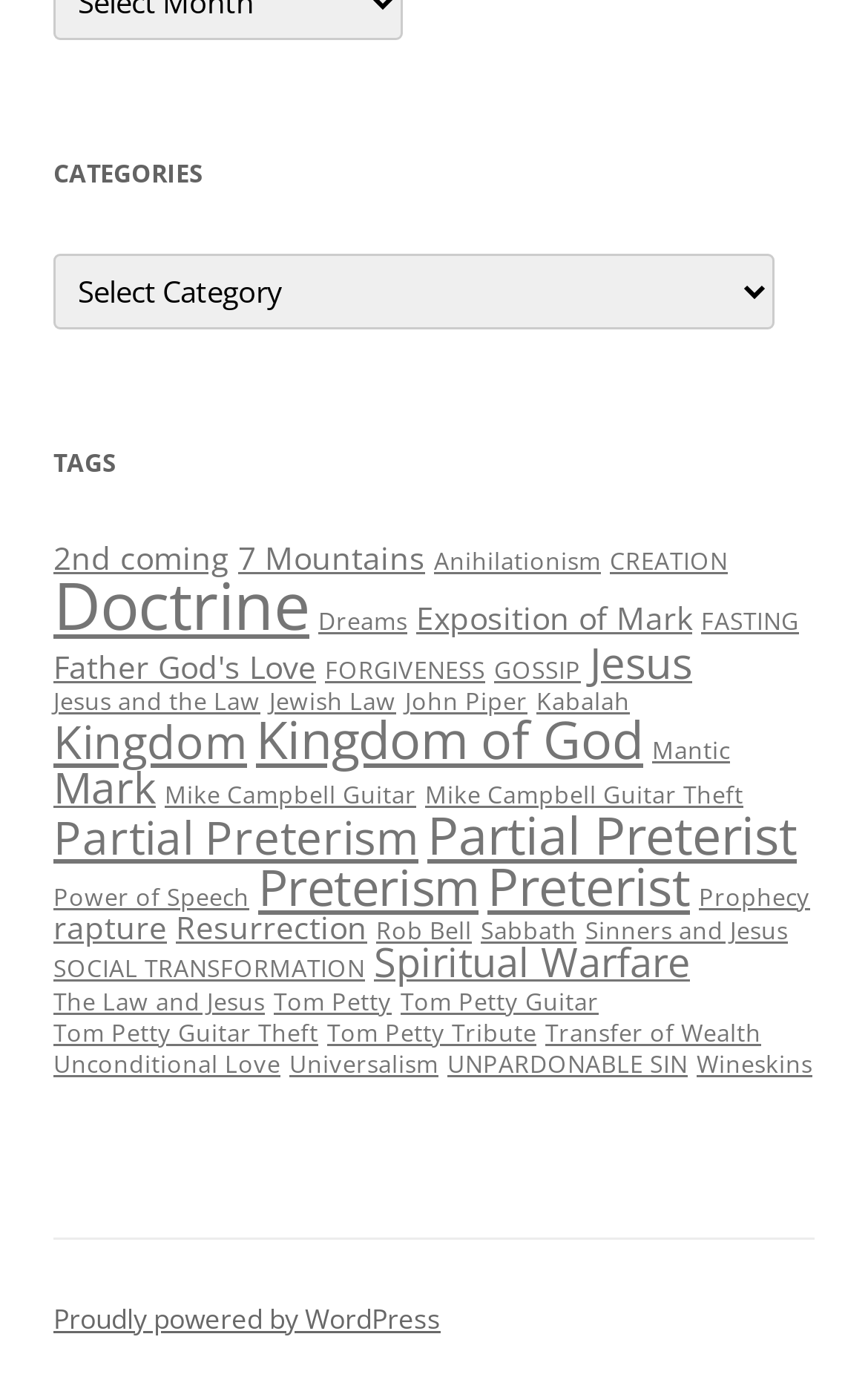What is the main category of the webpage?
Look at the webpage screenshot and answer the question with a detailed explanation.

The webpage has a heading 'CATEGORIES' at the top, and a combobox with the same label, indicating that the main category of the webpage is related to categorization or classification.